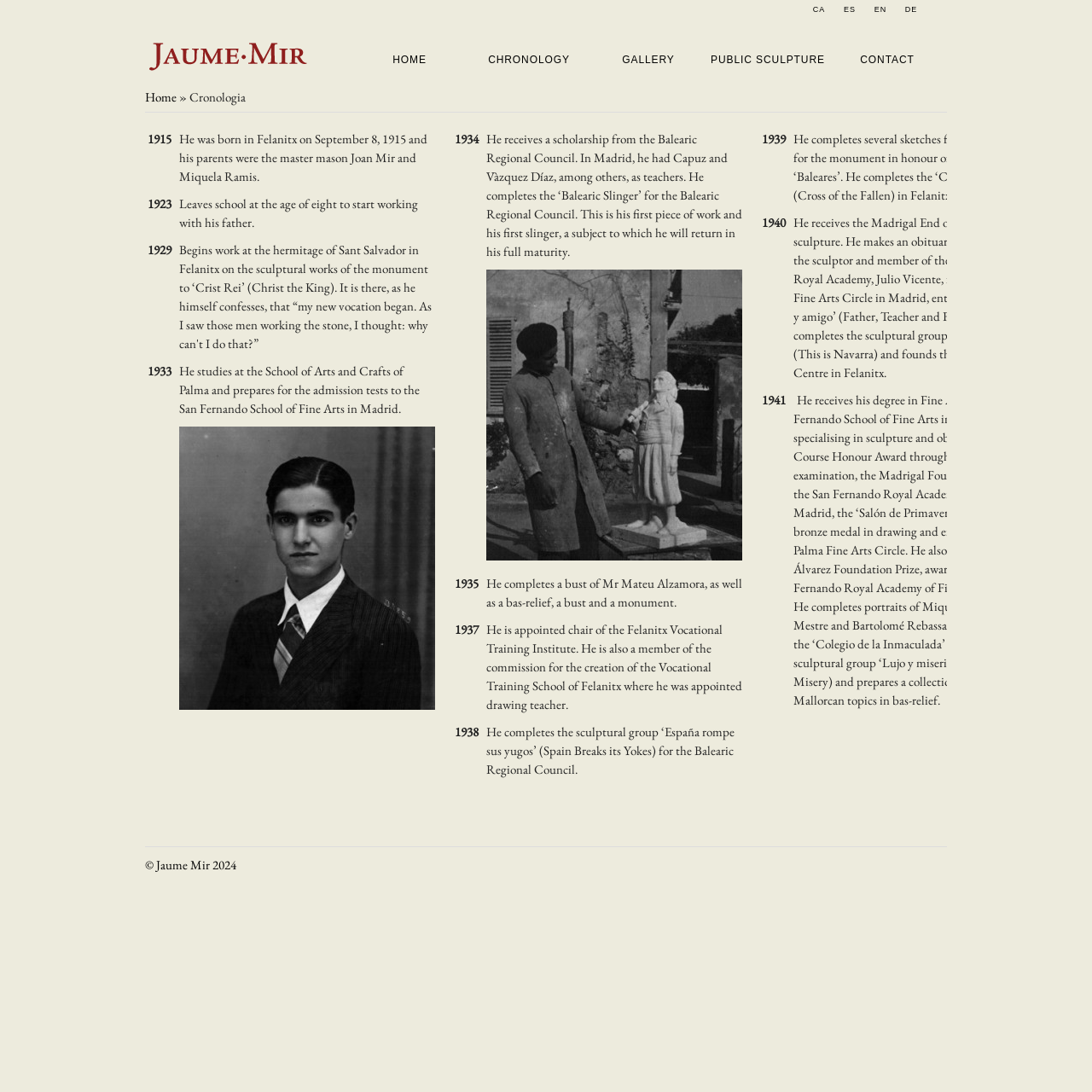Extract the bounding box coordinates for the UI element described as: "title="Jaume Mir"".

[0.133, 0.056, 0.286, 0.071]